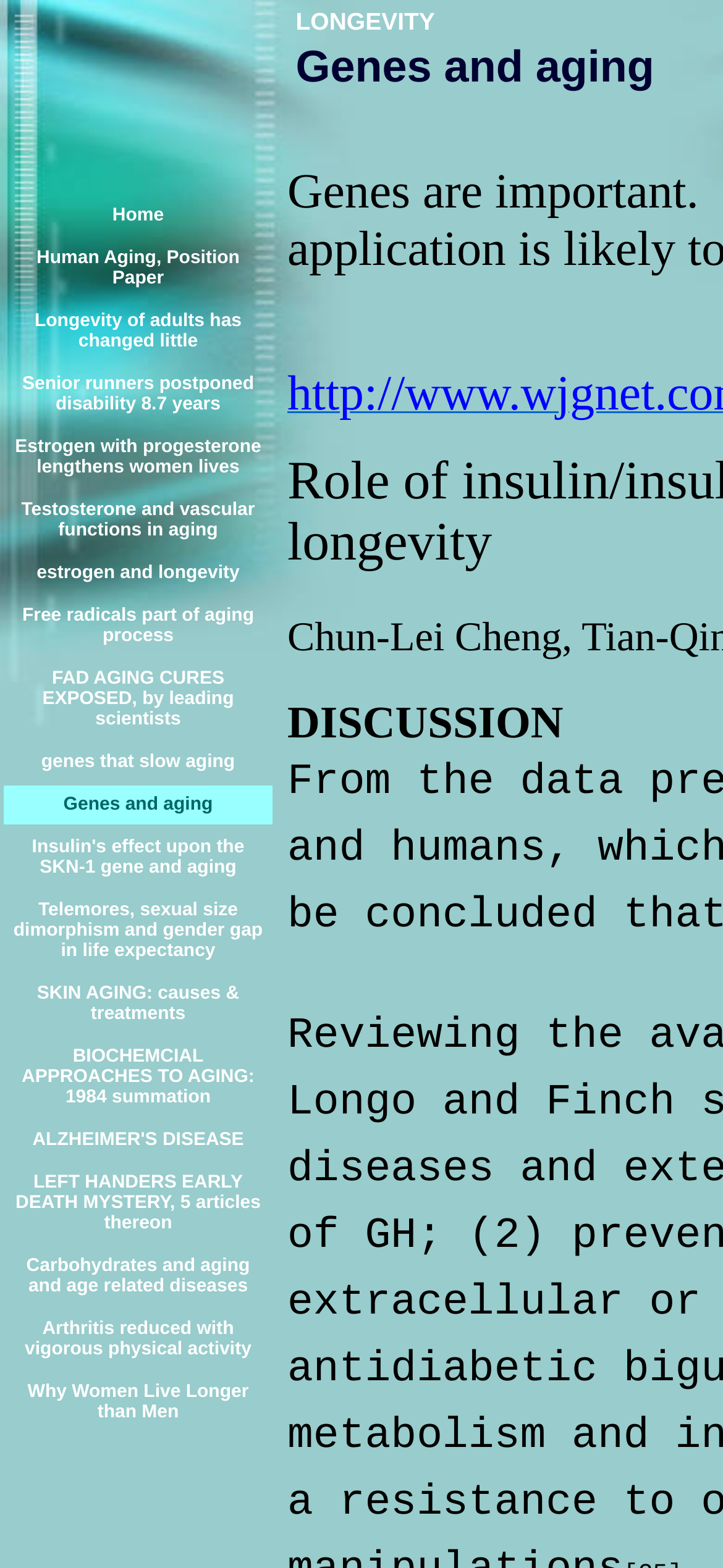Locate the bounding box coordinates of the area that needs to be clicked to fulfill the following instruction: "Read 'Human Aging, Position Paper'". The coordinates should be in the format of four float numbers between 0 and 1, namely [left, top, right, bottom].

[0.05, 0.152, 0.332, 0.186]